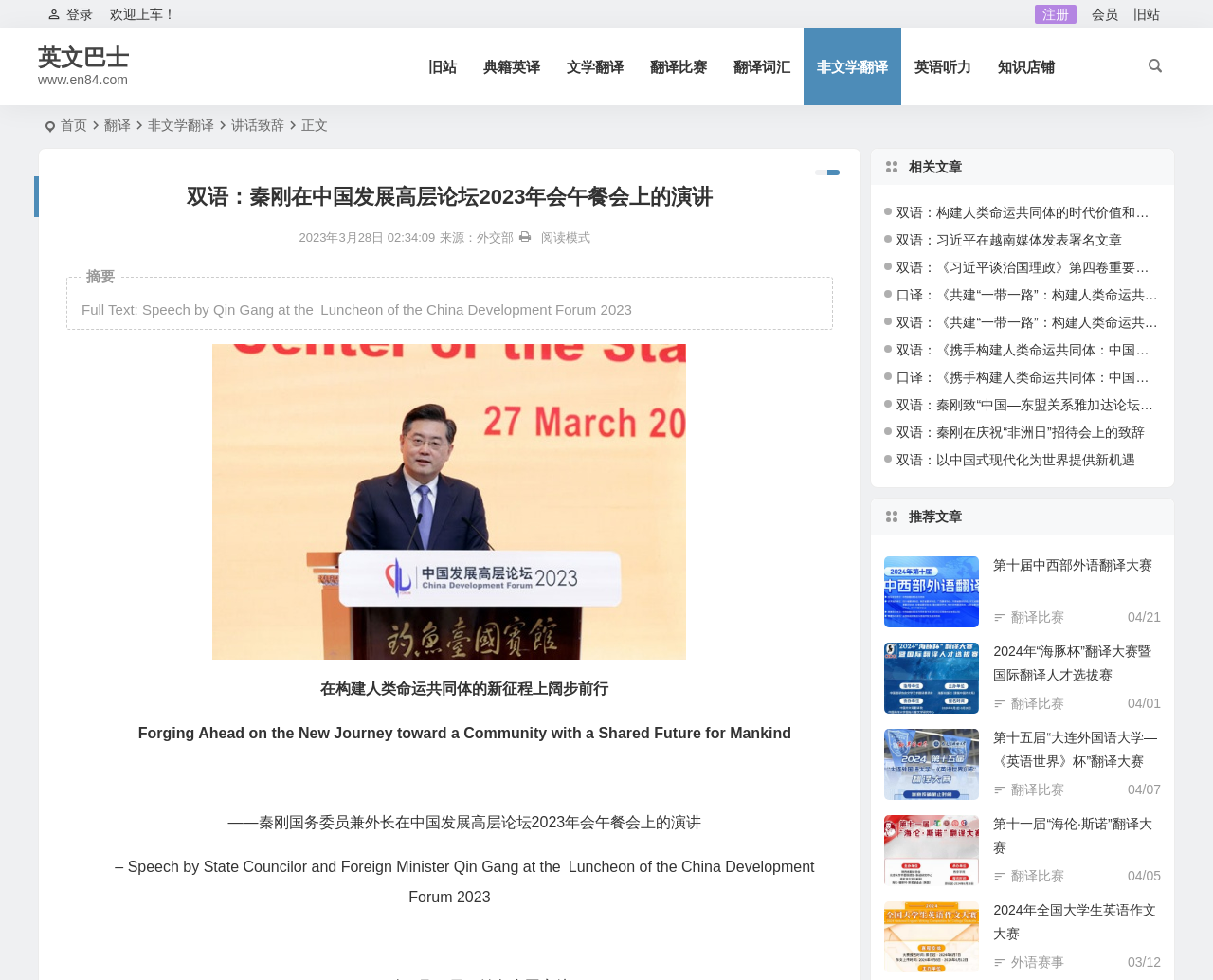Please find the bounding box coordinates (top-left x, top-left y, bottom-right x, bottom-right y) in the screenshot for the UI element described as follows: 英文巴士 www.en84.com

[0.031, 0.047, 0.106, 0.089]